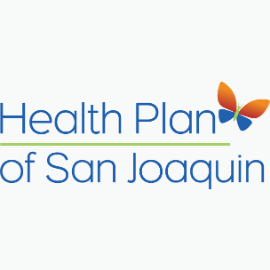Summarize the image with a detailed caption.

The image features the logo of the Health Plan of San Joaquin, prominently displayed in a fresh and modern design. The logo includes the phrase "Health Plan of San Joaquin" written in a professional yet approachable blue font. Above the text, there is a vibrant orange butterfly that adds a touch of color and symbolizes transformation and care. A green line separates the butterfly from the text, enhancing the visual appeal and emphasizing the name of the health plan. This logo reflects the organization’s commitment to health and wellness in the community it serves.